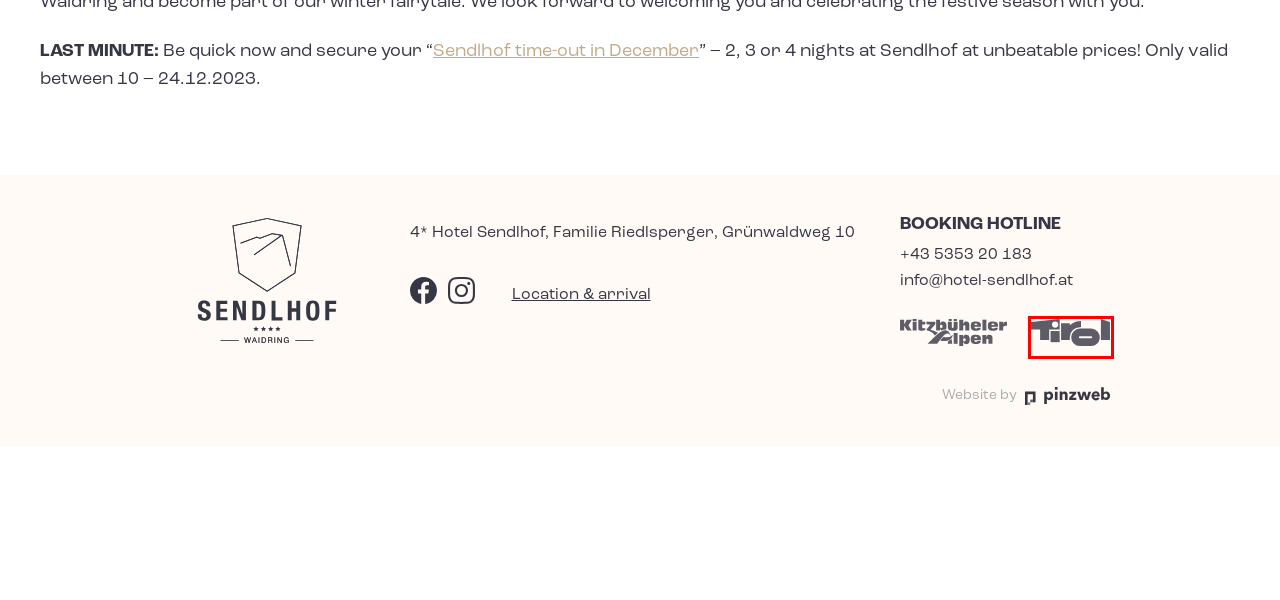Analyze the screenshot of a webpage featuring a red rectangle around an element. Pick the description that best fits the new webpage after interacting with the element inside the red bounding box. Here are the candidates:
A. Besinnliche Weihnachtszeit im PillerseeTal - 4* Hotel Sendlhof in Waidring, Tirol
B. Urlaub im PillerseeTal | Kitzbüheler Alpen
C. Contemplatieve kersttijd in het PillerseeTal - 4* Hotel Sendlhof in Waidring, Tirol
D. Location & Arrival - 4* Hotel Sendlhof in Waidring, Tirol
E. 🚀 Pinzweb.at - Innovative Werbeagentur in Salzburg & Wien 🎨
F. Non-binding request - 4* Hotel Sendlhof in Waidring, Tirol
G. Online Reiseführer Tirol | Urlaub in Österreich
H. Suites & Rooms - 4* Hotel Sendlhof in Waidring, Tirol

G